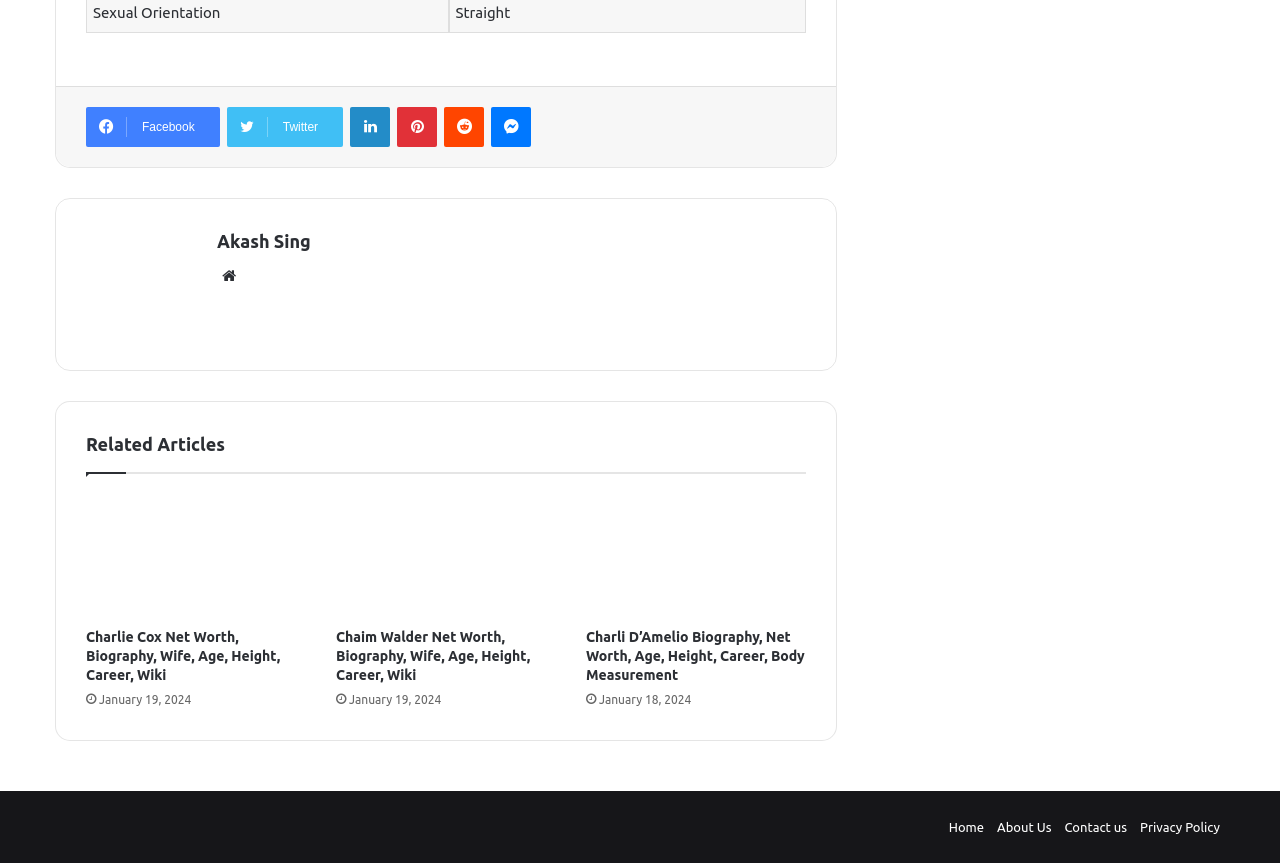Please answer the following question using a single word or phrase: 
How many social media links are there at the top?

5